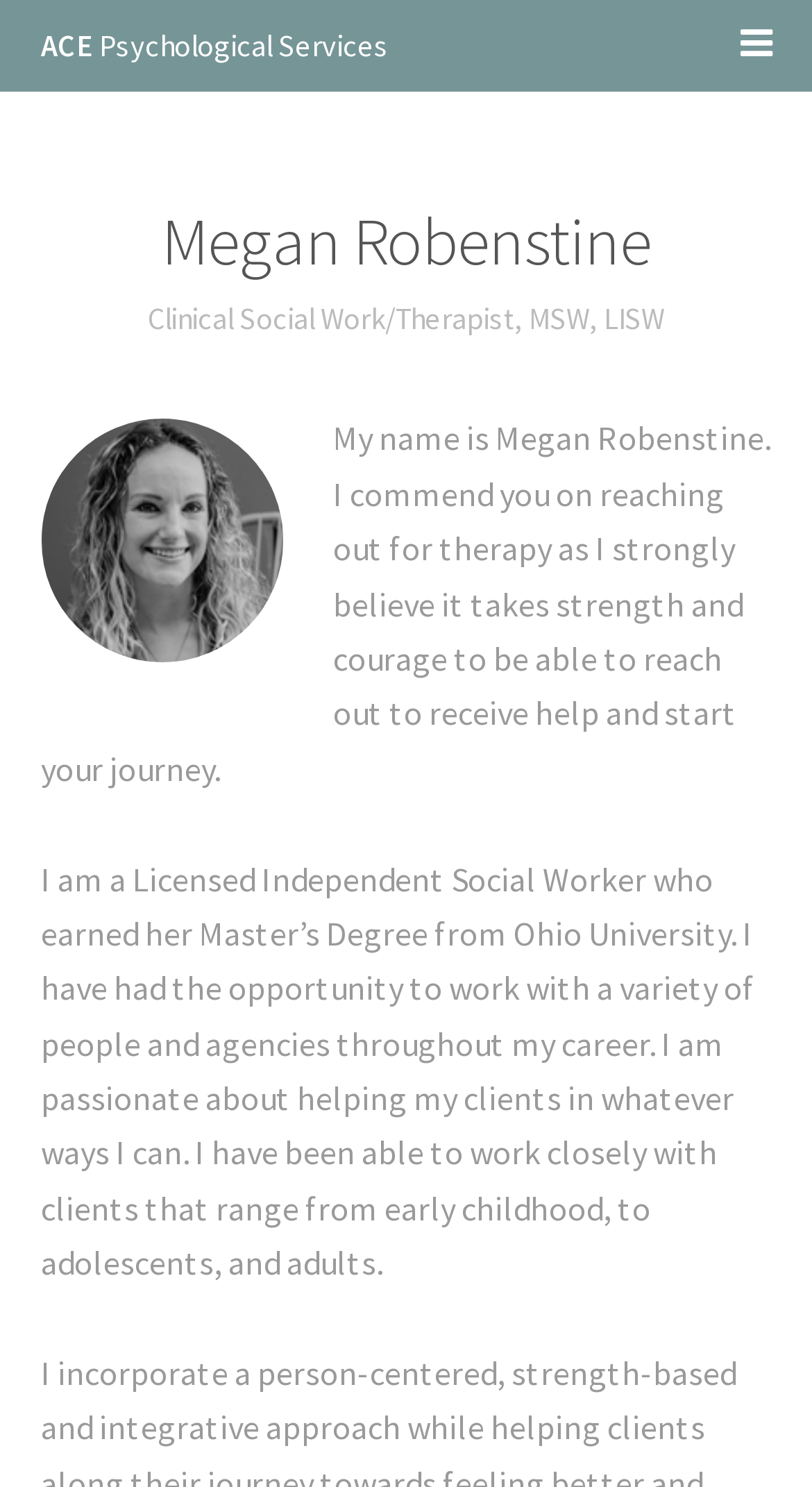Can you give a detailed response to the following question using the information from the image? What is the age range of clients Megan Robenstine has worked with?

According to the webpage, I found a static text that states 'I have been able to work closely with clients that range from early childhood, to adolescents, and adults', which indicates the age range of clients she has worked with.